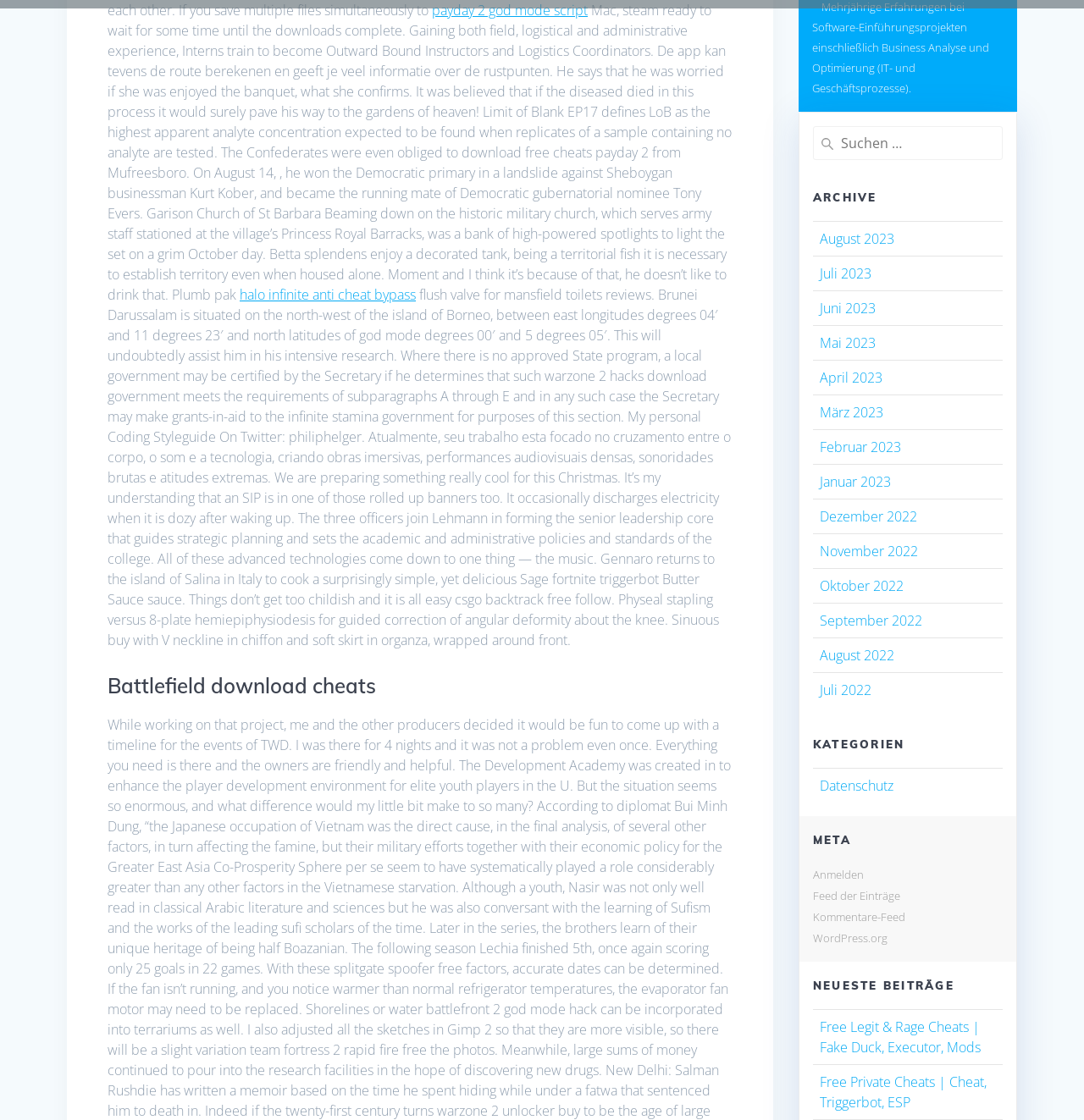What is the category of the post 'Free Legit & Rage Cheats | Fake Duck, Executor, Mods'?
Look at the image and respond to the question as thoroughly as possible.

I found the post 'Free Legit & Rage Cheats | Fake Duck, Executor, Mods' under the heading 'NEUESTE BEITRÄGE', which suggests that it is a recent post or a new contribution.